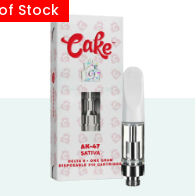Answer the question using only a single word or phrase: 
What is the color of the 'Cake' logo?

Bold red